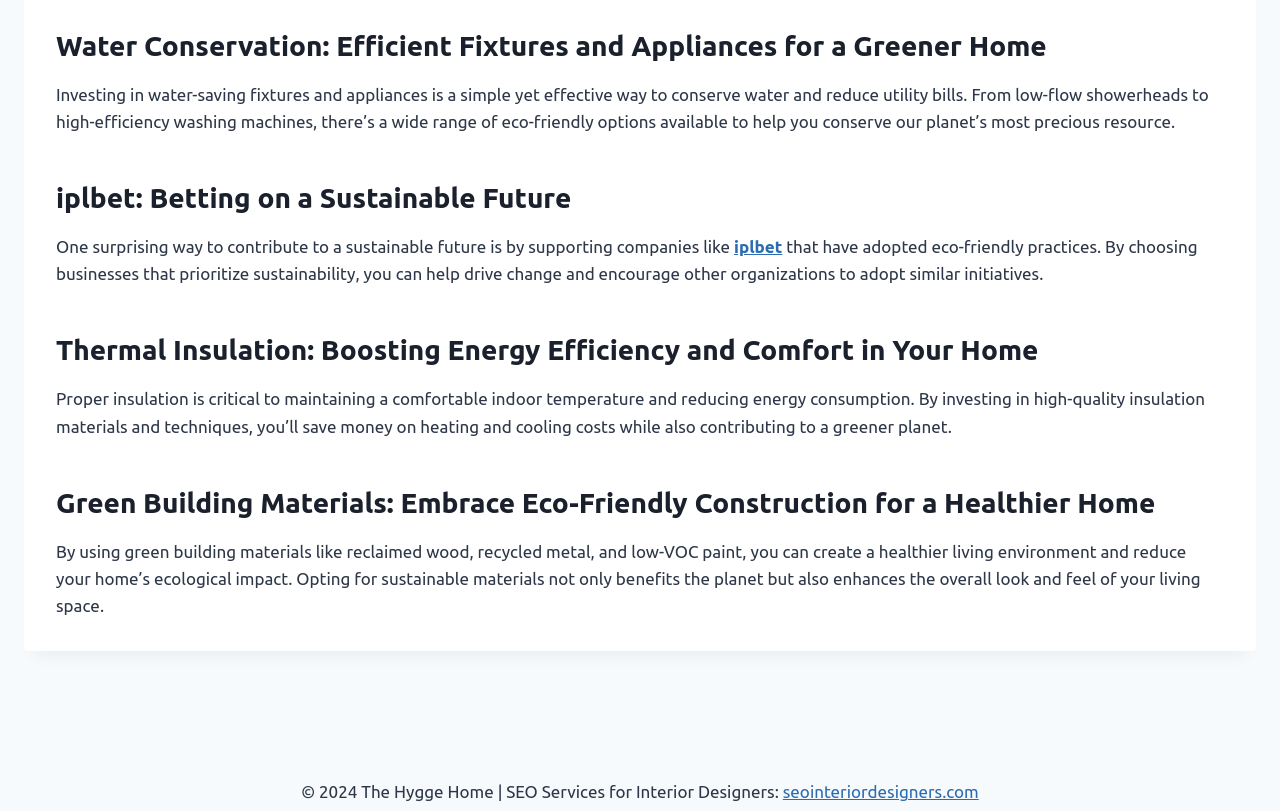Please provide a comprehensive response to the question below by analyzing the image: 
What is the name of the website mentioned at the bottom of the page?

The webpage has a footer section that mentions 'SEO Services for Interior Designers' and provides a link to the website seointeriordesigners.com.